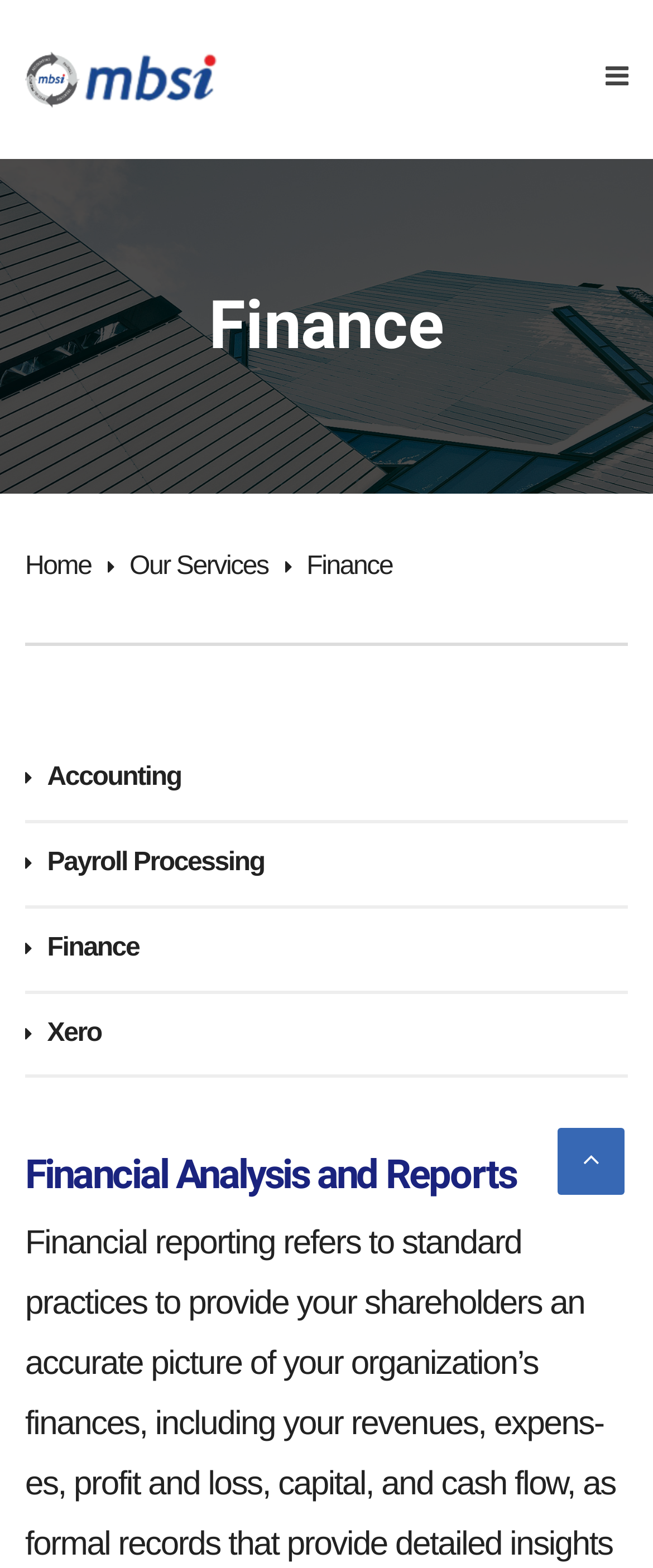Locate the bounding box coordinates of the element that should be clicked to fulfill the instruction: "access account".

[0.038, 0.487, 0.277, 0.505]